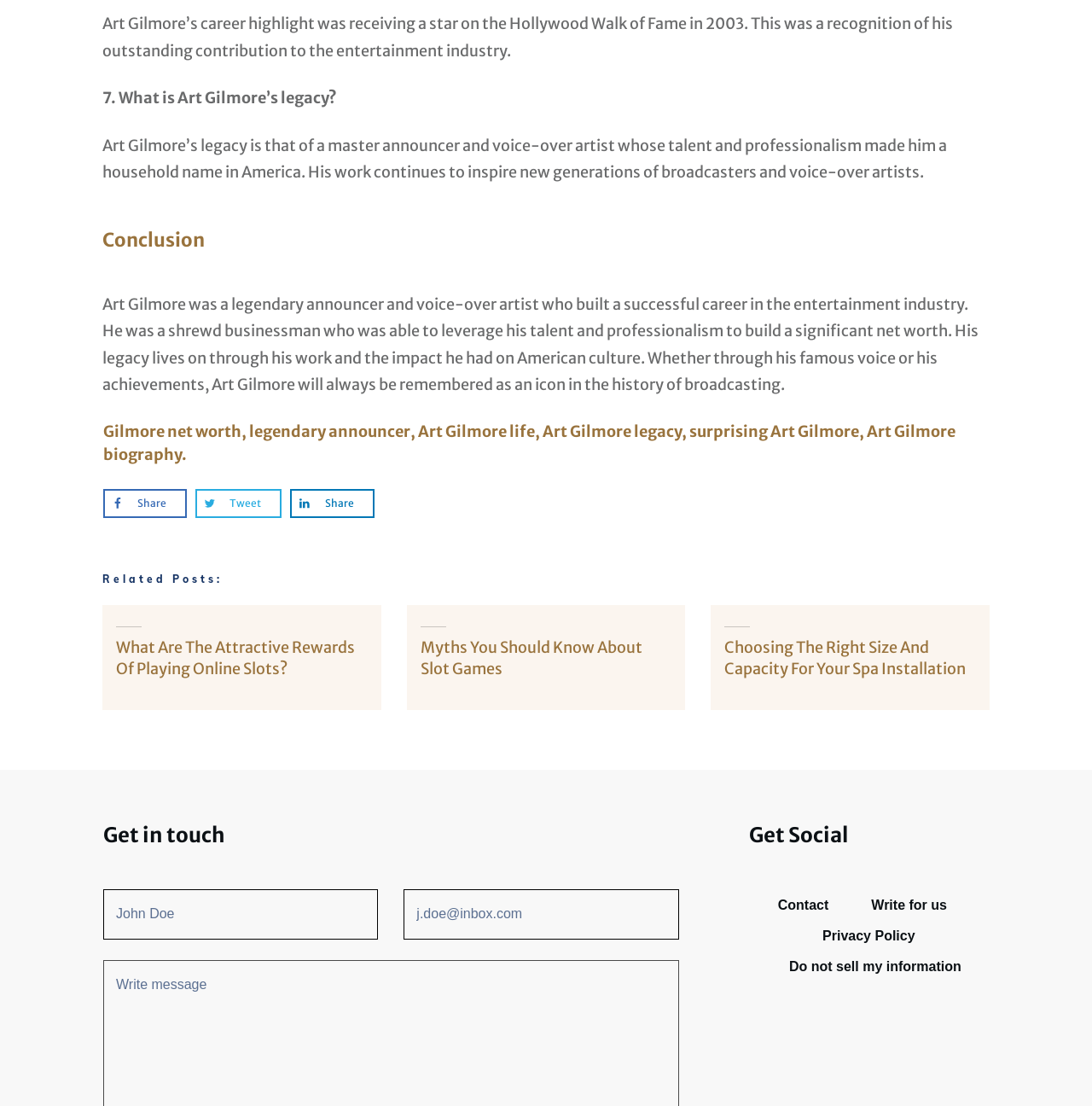Indicate the bounding box coordinates of the element that needs to be clicked to satisfy the following instruction: "Click on 'Get Social'". The coordinates should be four float numbers between 0 and 1, i.e., [left, top, right, bottom].

[0.686, 0.743, 0.776, 0.767]